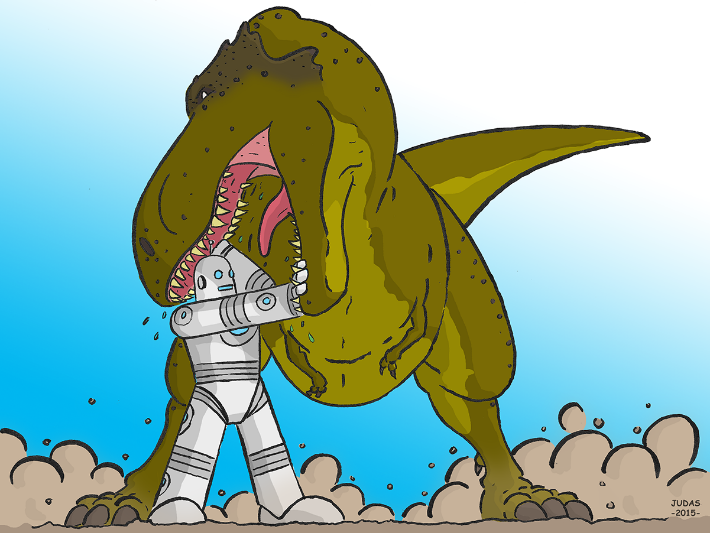What is the background color of the image? Using the information from the screenshot, answer with a single word or phrase.

Blue to white